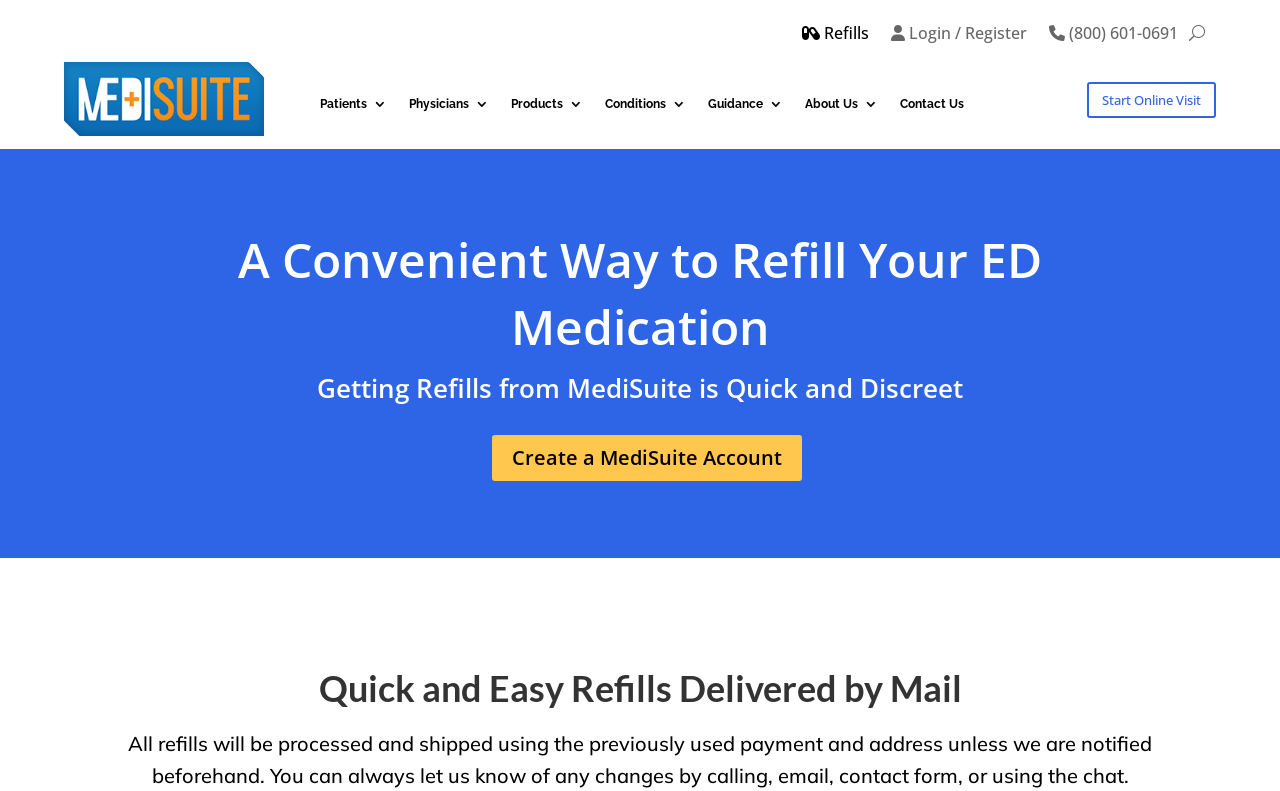Determine the bounding box coordinates of the element that should be clicked to execute the following command: "Login or Register".

[0.696, 0.021, 0.802, 0.052]